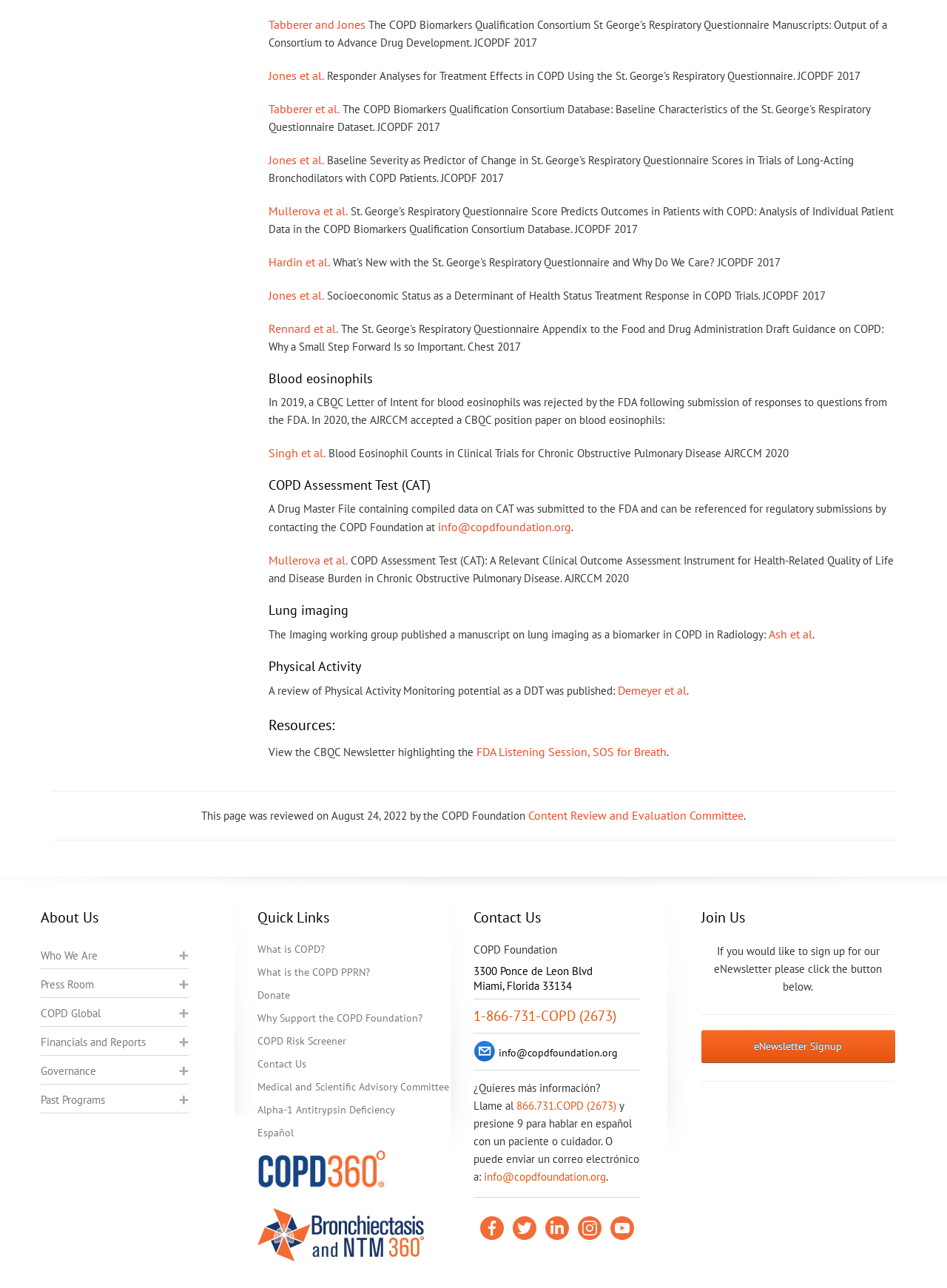What is the contact information of the COPD Foundation?
Refer to the image and answer the question using a single word or phrase.

Phone and email